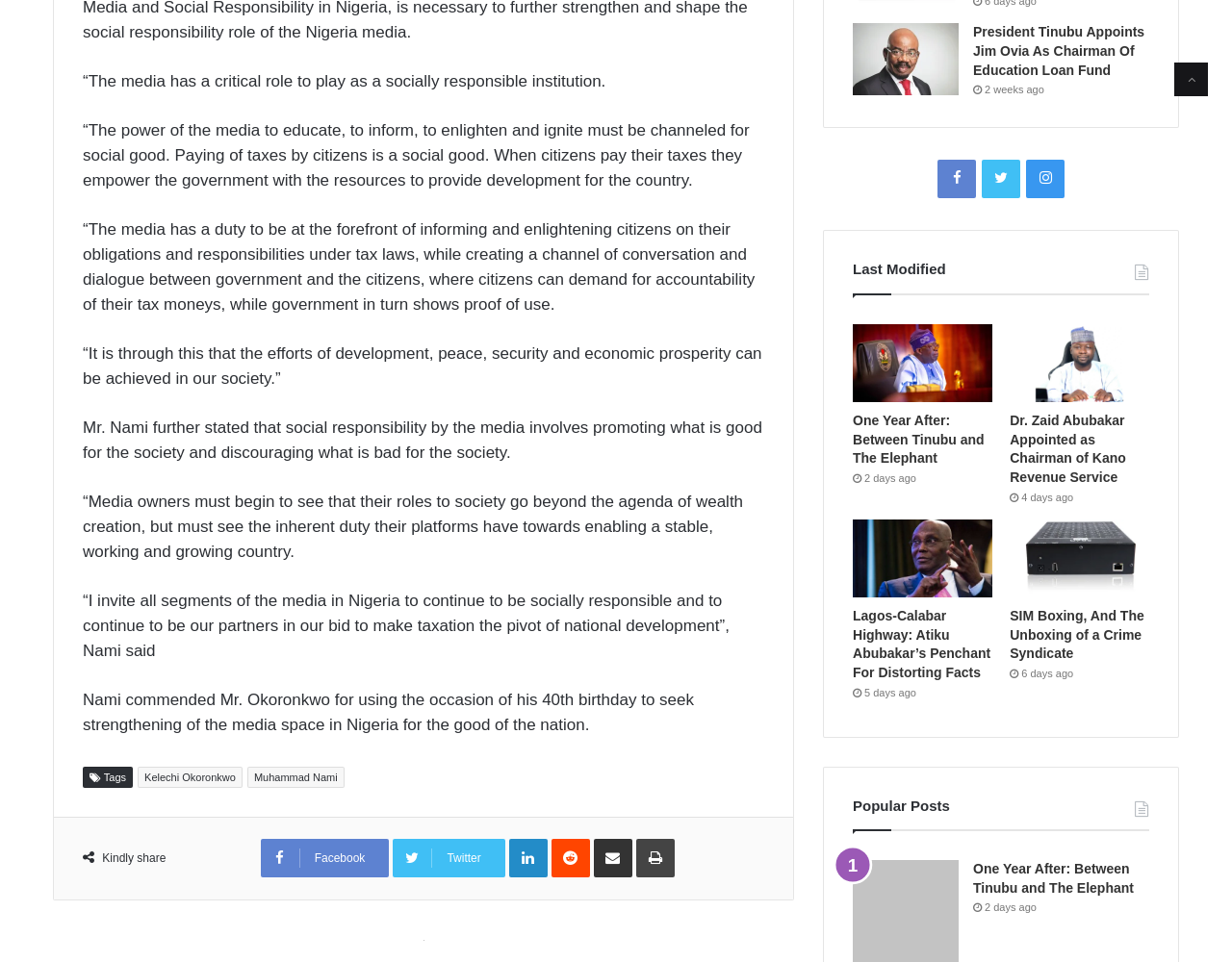Bounding box coordinates are specified in the format (top-left x, top-left y, bottom-right x, bottom-right y). All values are floating point numbers bounded between 0 and 1. Please provide the bounding box coordinate of the region this sentence describes: Reddit

[0.447, 0.872, 0.479, 0.912]